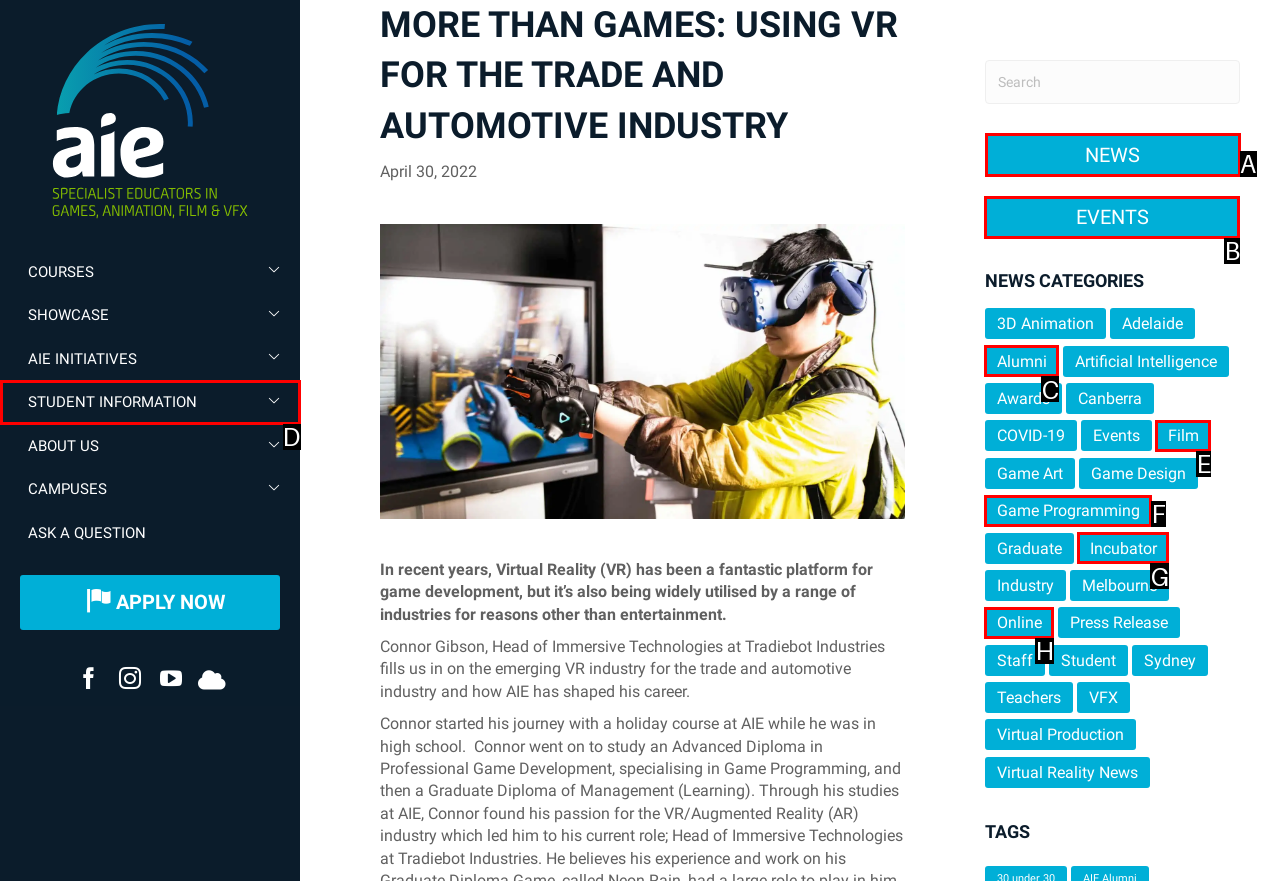Point out the correct UI element to click to carry out this instruction: Read NEWS
Answer with the letter of the chosen option from the provided choices directly.

A